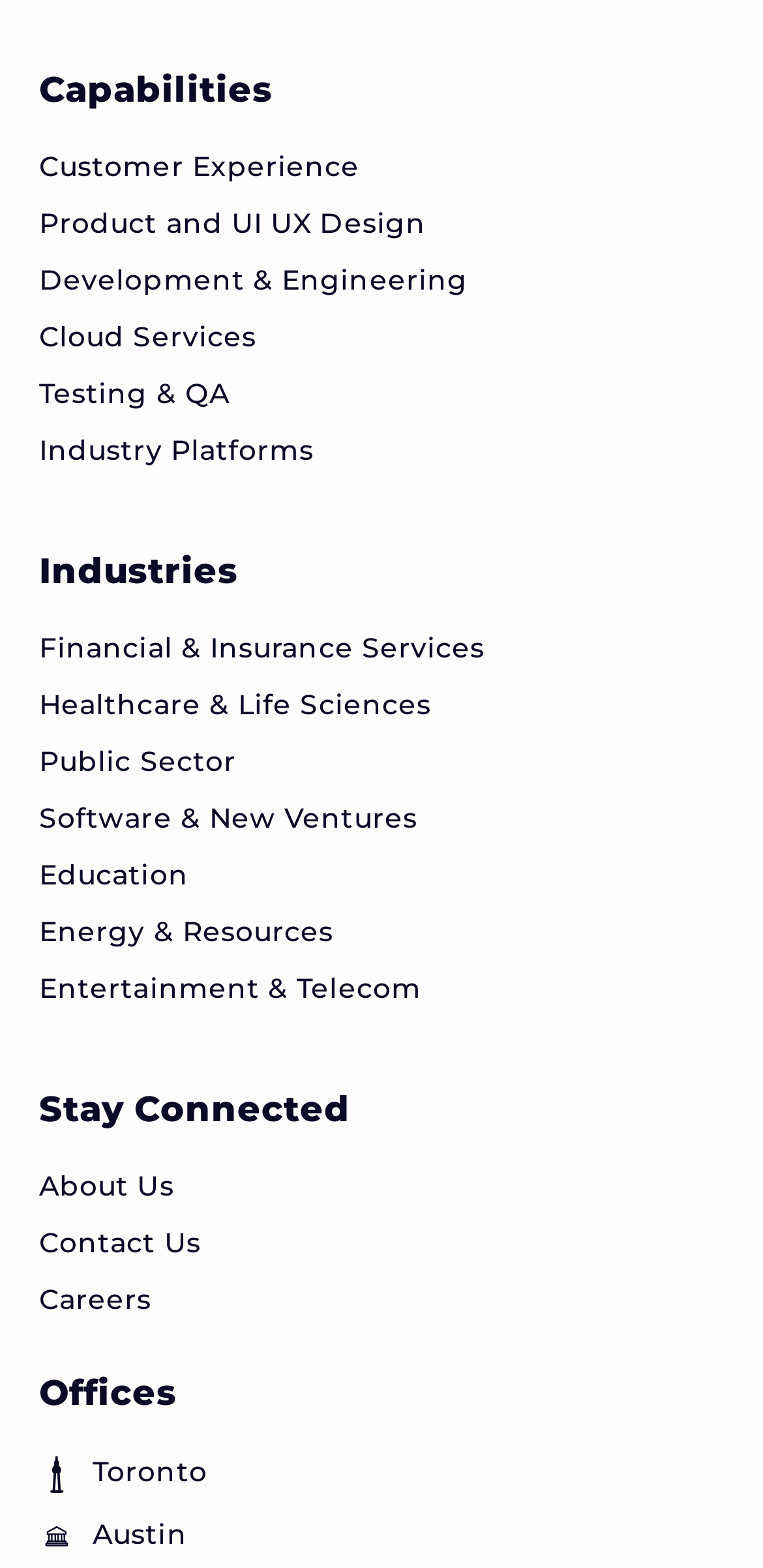Find the bounding box coordinates for the element that must be clicked to complete the instruction: "Contact Us". The coordinates should be four float numbers between 0 and 1, indicated as [left, top, right, bottom].

[0.051, 0.779, 0.263, 0.806]